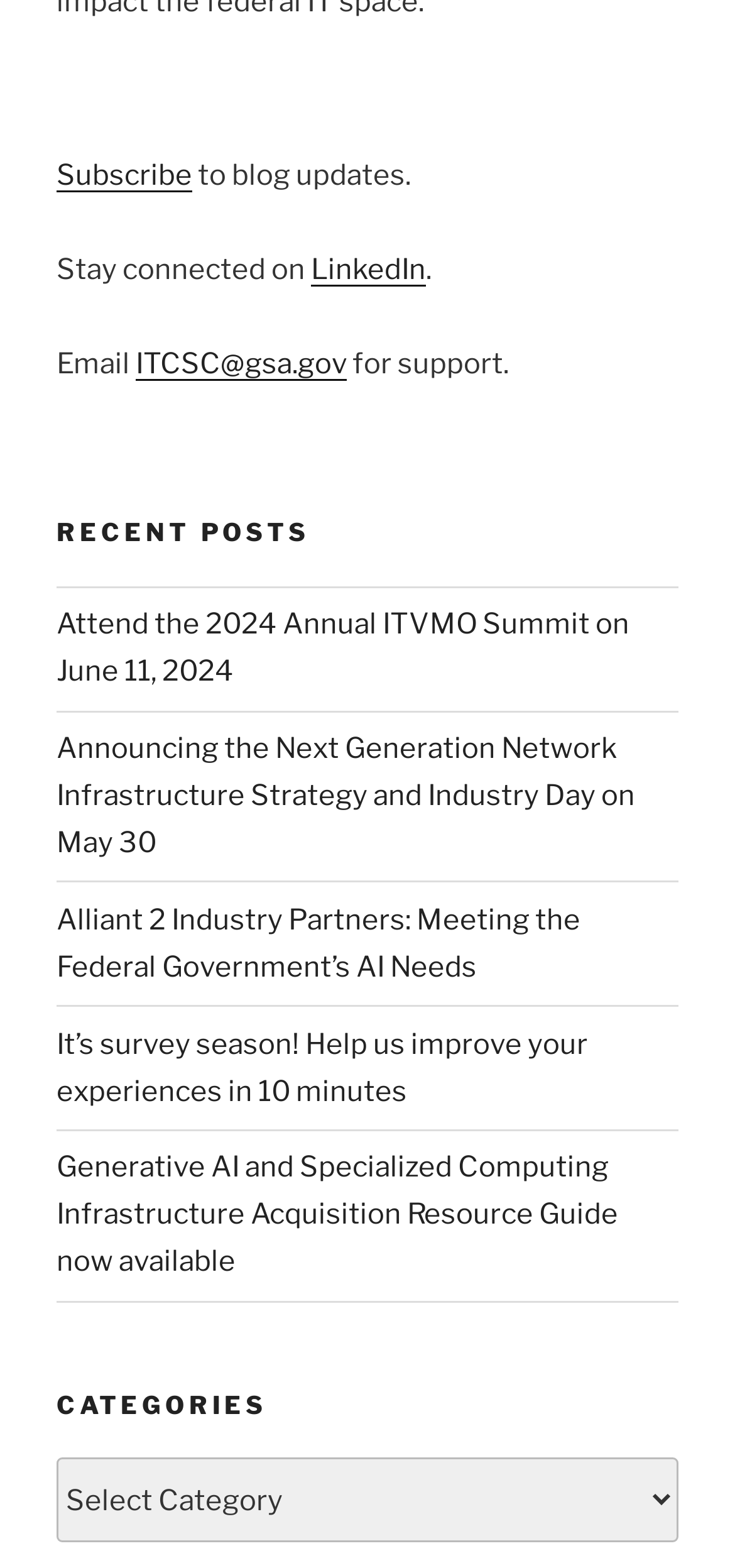What is the purpose of the 'Categories' combobox?
Use the information from the screenshot to give a comprehensive response to the question.

The 'Categories' combobox is located below the 'Recent Posts' section, suggesting that it is used to filter the posts by category. This allows users to quickly find posts related to a specific topic.